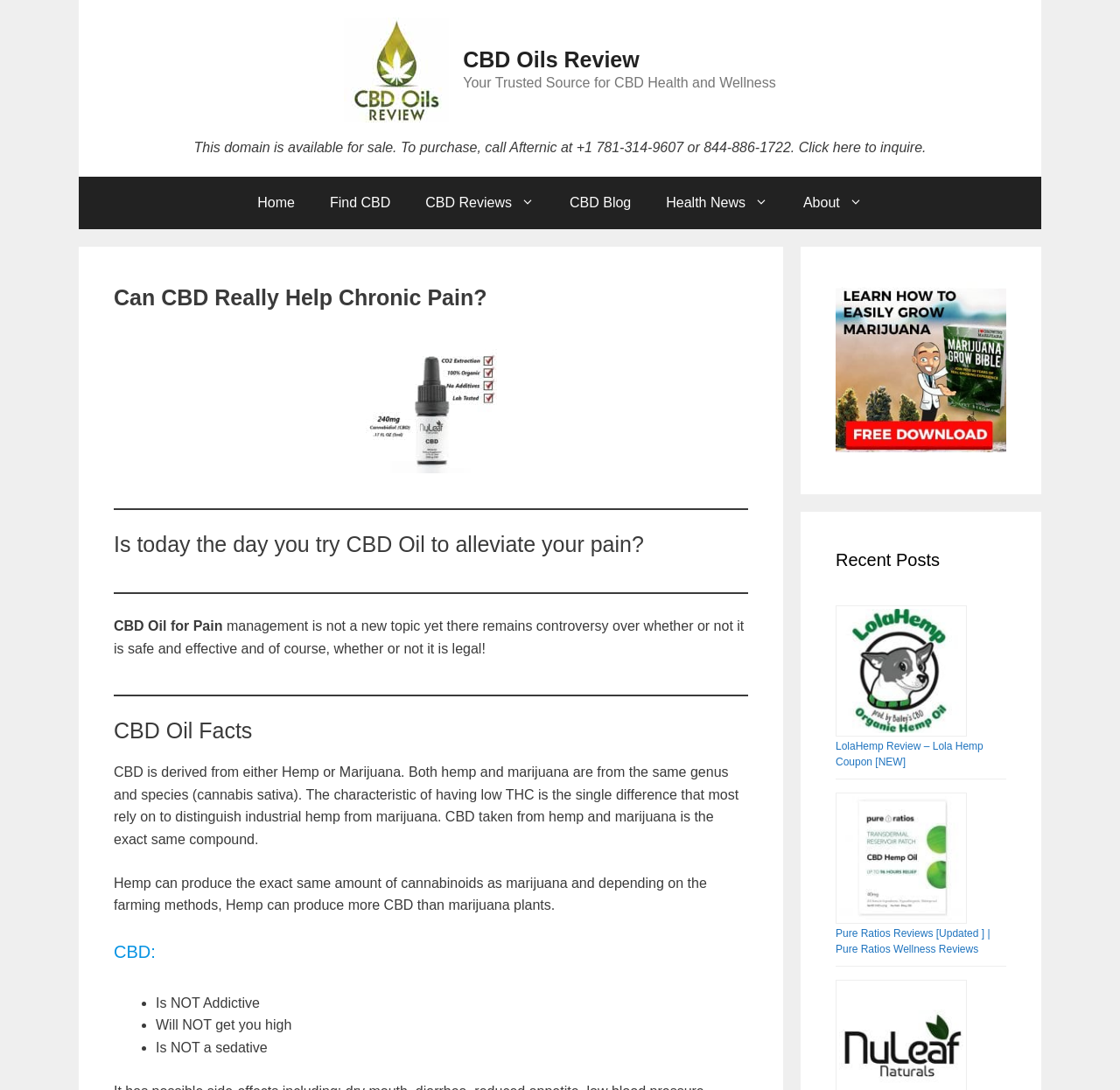Generate a comprehensive description of the contents of the webpage.

This webpage is about CBD oil for pain management, with a focus on its effectiveness and safety. At the top, there is a banner with a link to "CBD Oils Review" and an image with the same name. Below the banner, there is a navigation menu with links to "Home", "Find CBD", "CBD Reviews", "CBD Blog", "Health News", and "About".

The main content of the page is divided into sections. The first section has a heading "Can CBD Really Help Chronic Pain?" and an image of a NuLeaf Naturals review. Below this, there is a horizontal separator, followed by a heading "Is today the day you try CBD Oil to alleviate your pain?" and a block of text discussing CBD oil for pain management.

The next section has a heading "CBD Oil Facts" and provides information about CBD, including its derivation from hemp or marijuana, and its characteristics. This section also includes a list of bullet points highlighting the benefits of CBD, such as it being non-addictive, not causing a high, and not being a sedative.

On the right side of the page, there is a complementary section with links to "Grow Bible" and "Recent Posts". The "Recent Posts" section includes links to several articles, including "LolaHemp Review – Lola Hemp Coupon [NEW]" and "Pure Ratios Reviews [Updated ] | Pure Ratios Wellness Reviews", each with an accompanying image.